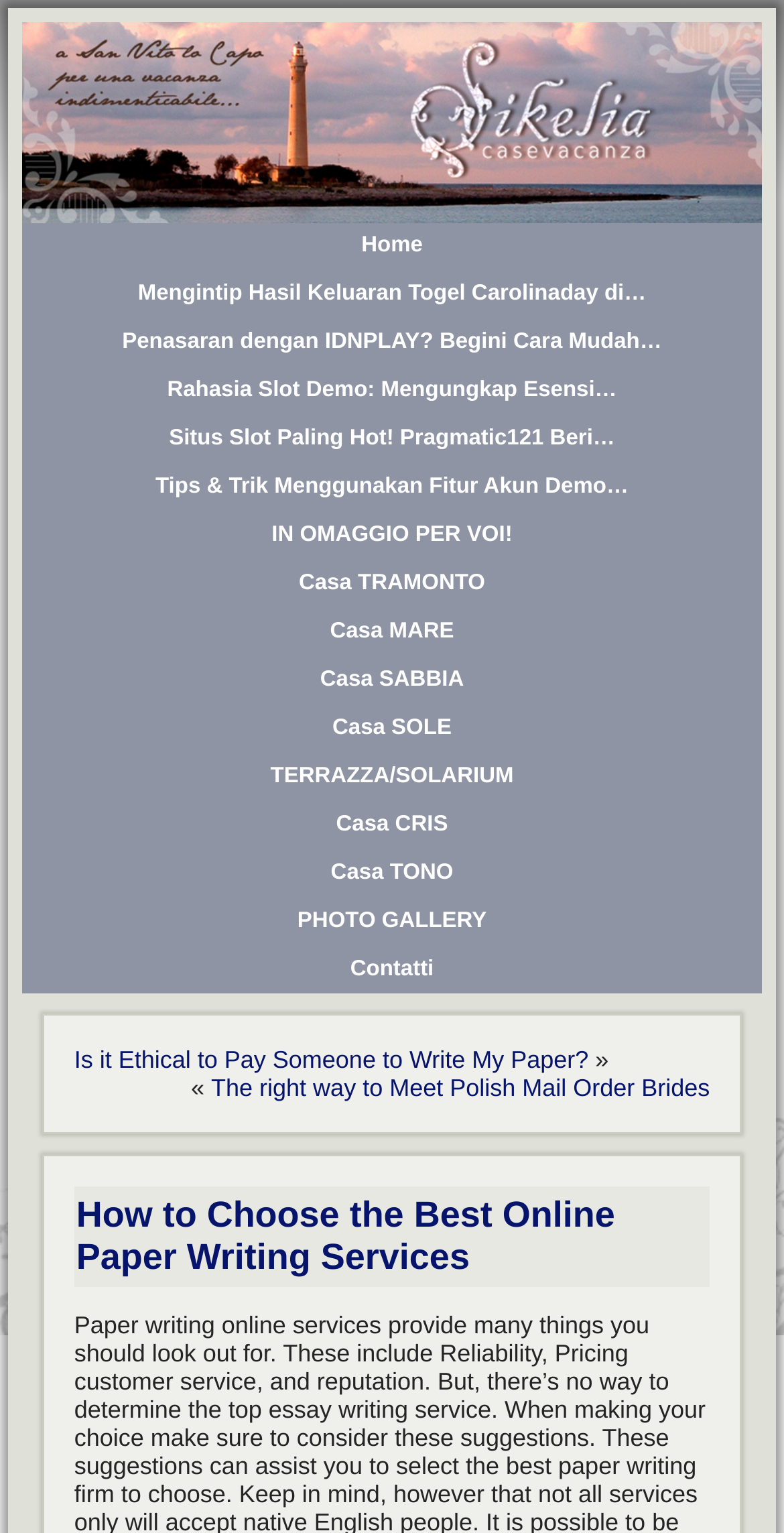Look at the image and answer the question in detail:
Is there a photo gallery on the website?

I found a link labeled 'PHOTO GALLERY' in the navigation menu, which suggests that there is a photo gallery on the website.